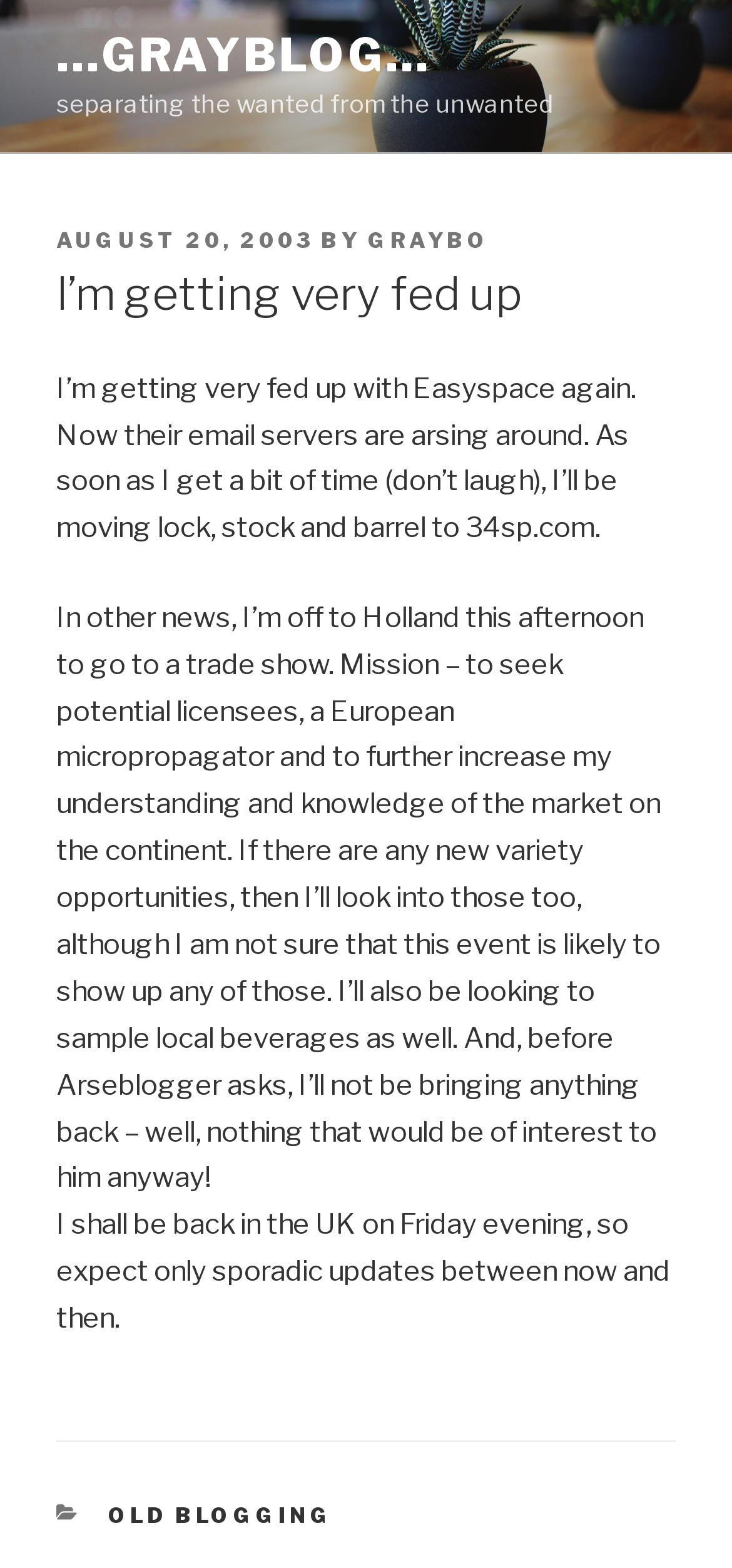Provide your answer in one word or a succinct phrase for the question: 
What is the author's current issue with Easyspace?

Email servers